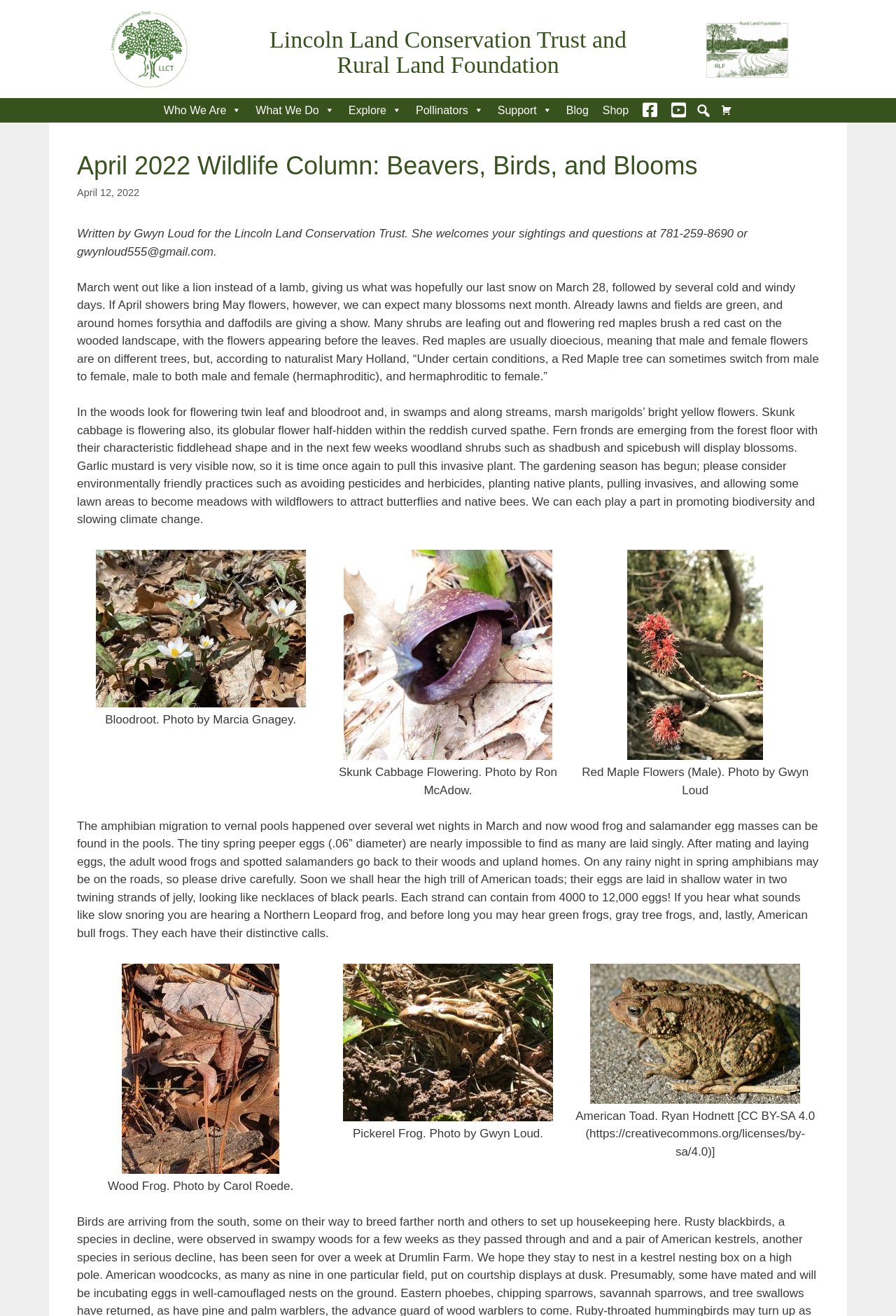Refer to the image and provide a thorough answer to this question:
What is the phone number to contact the author?

The phone number to contact the author is provided in the text as '781-259-8690 or gwynloud555@gmail.com'.